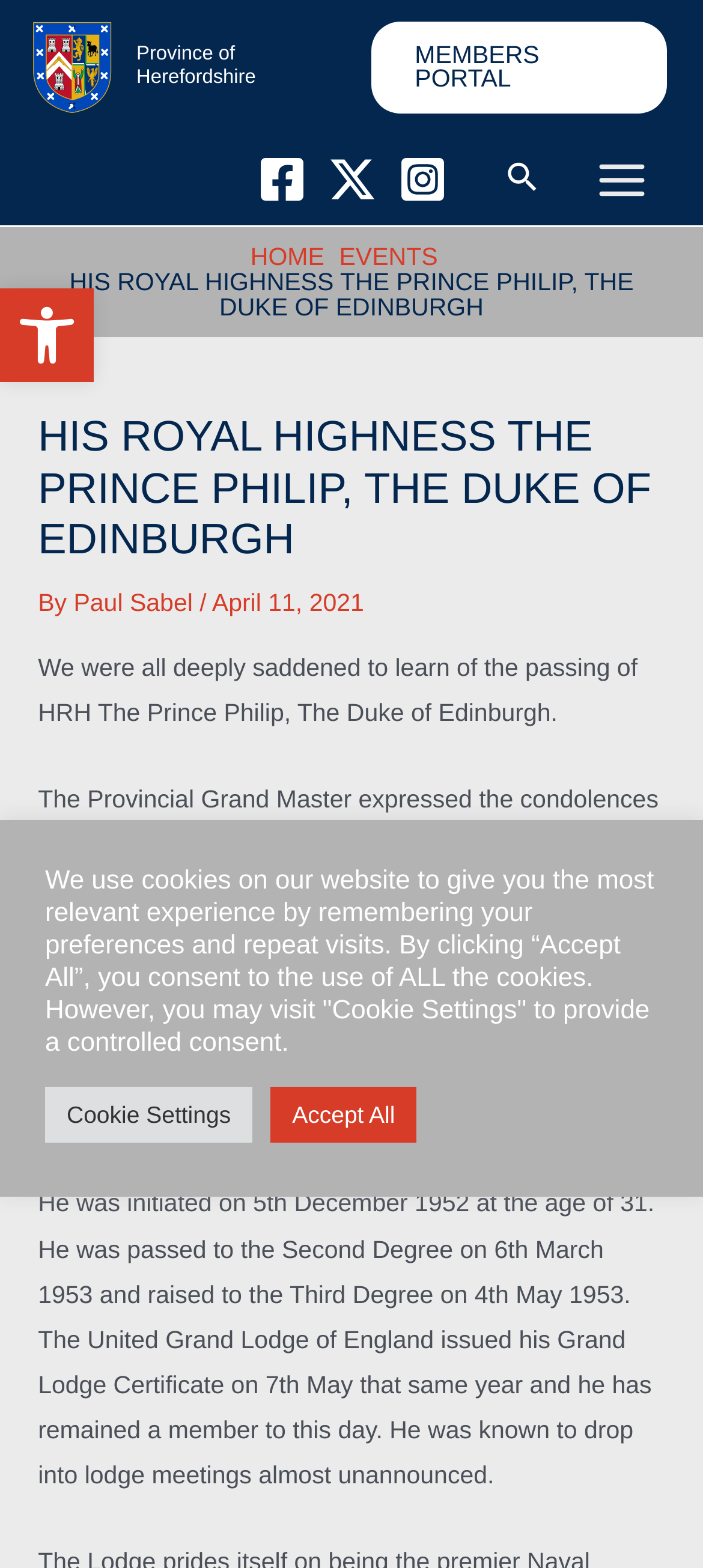What social media platforms are linked on the webpage?
Give a single word or phrase as your answer by examining the image.

Facebook, Twitter, Instagram